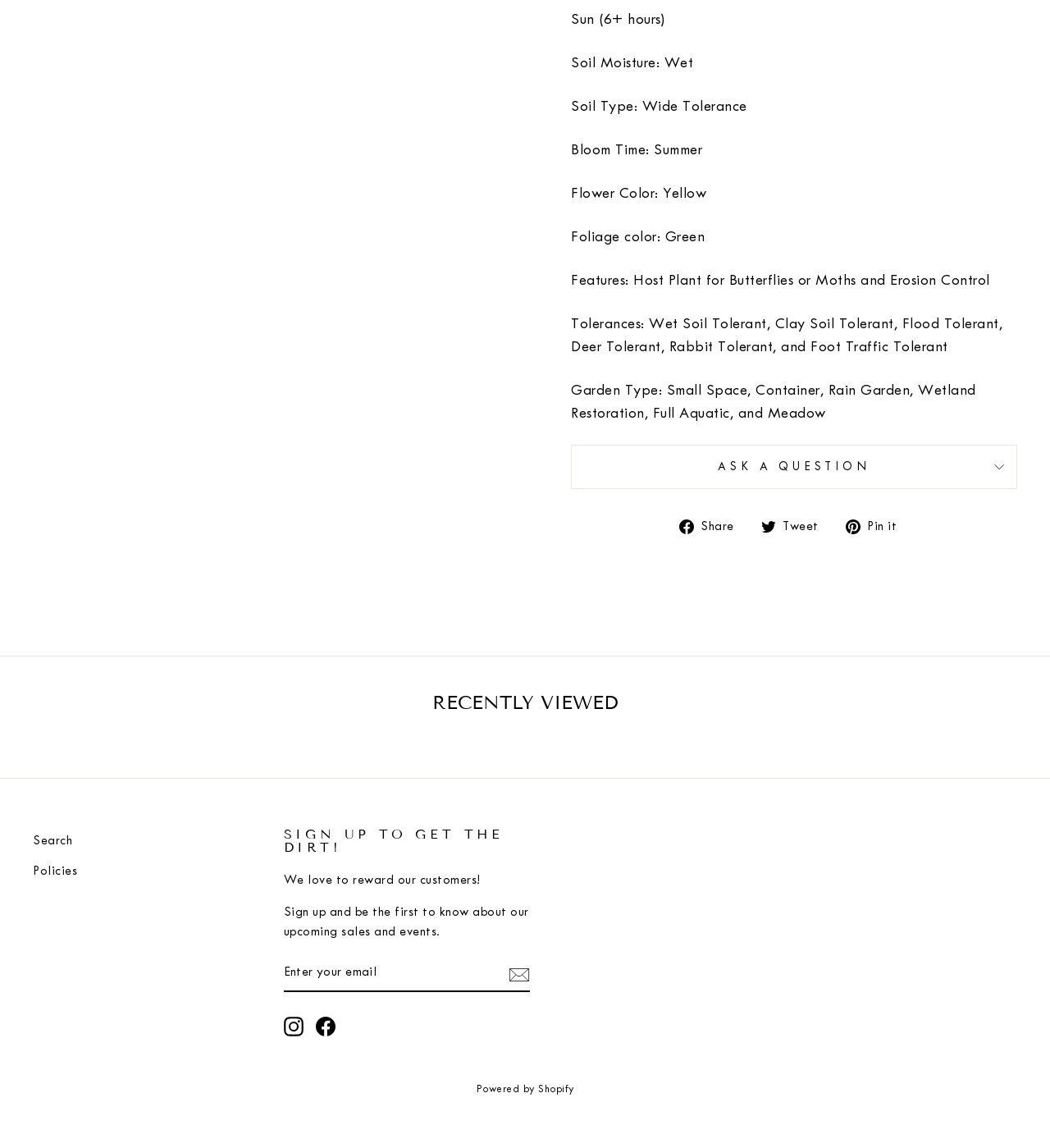What is the sun requirement for this plant?
Use the information from the screenshot to give a comprehensive response to the question.

Based on the static text 'Sun (6+ hours)' on the webpage, it can be inferred that the plant requires at least 6 hours of sunlight.